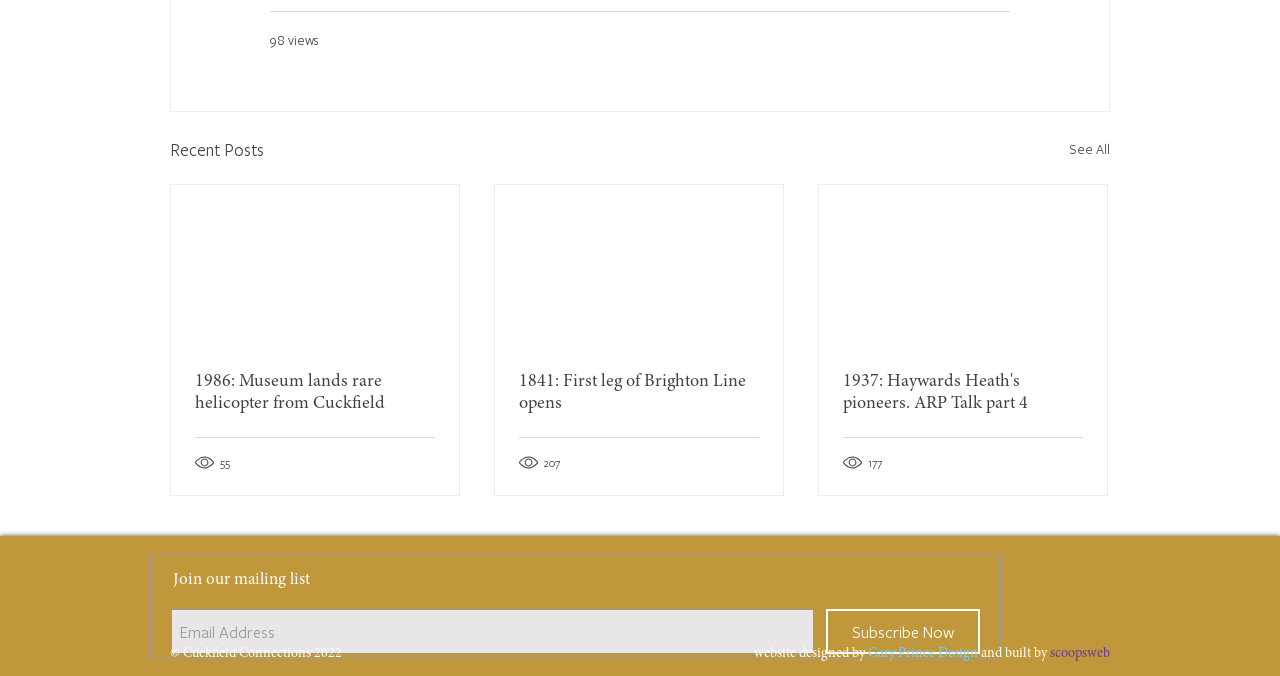What is the title of the second article?
Give a detailed explanation using the information visible in the image.

I examined the second article element [272] and found a link element [421] with the text '1841: First leg of Brighton Line opens', which is the title of the second article.